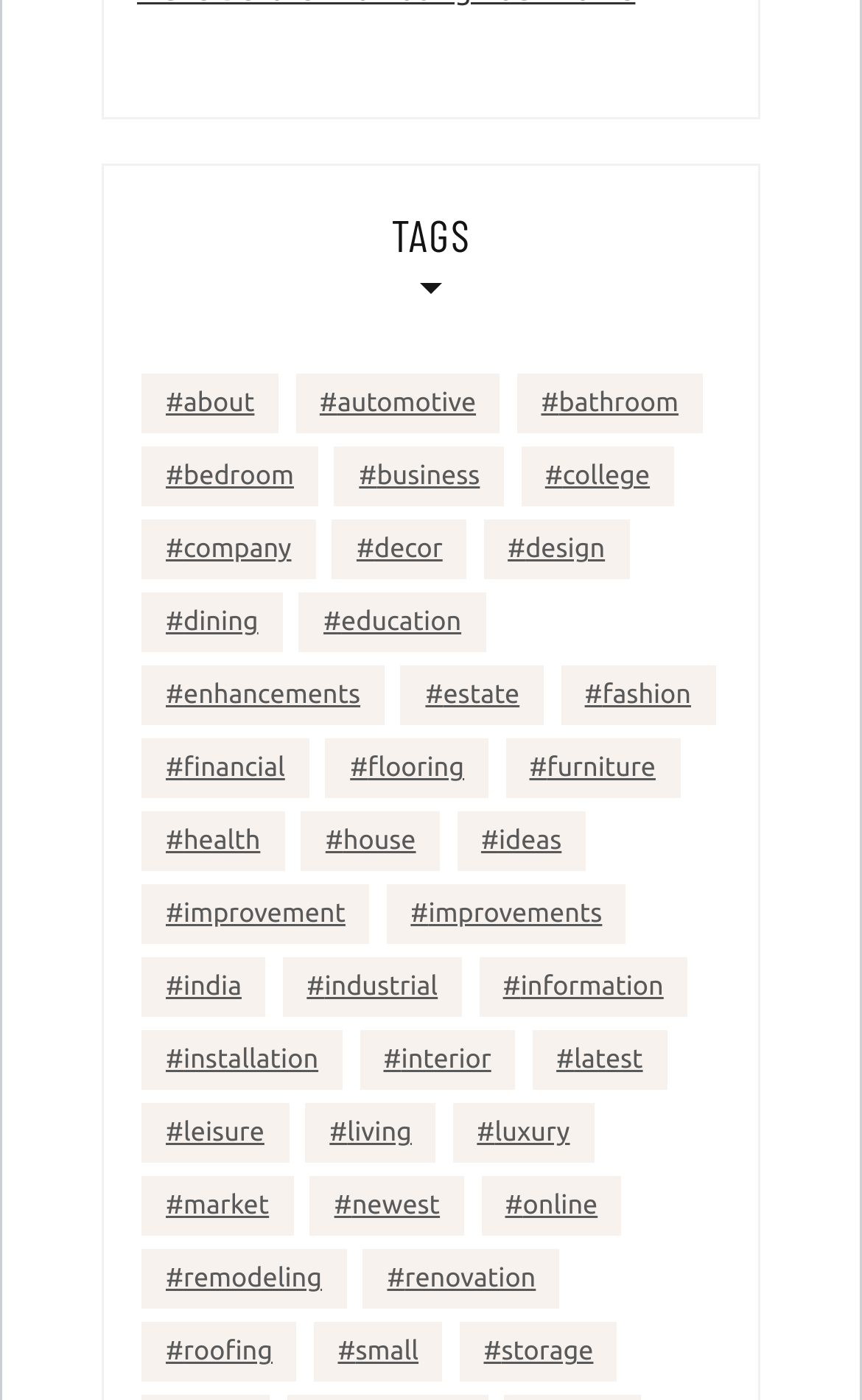Please specify the bounding box coordinates for the clickable region that will help you carry out the instruction: "view automotive".

[0.343, 0.267, 0.58, 0.31]